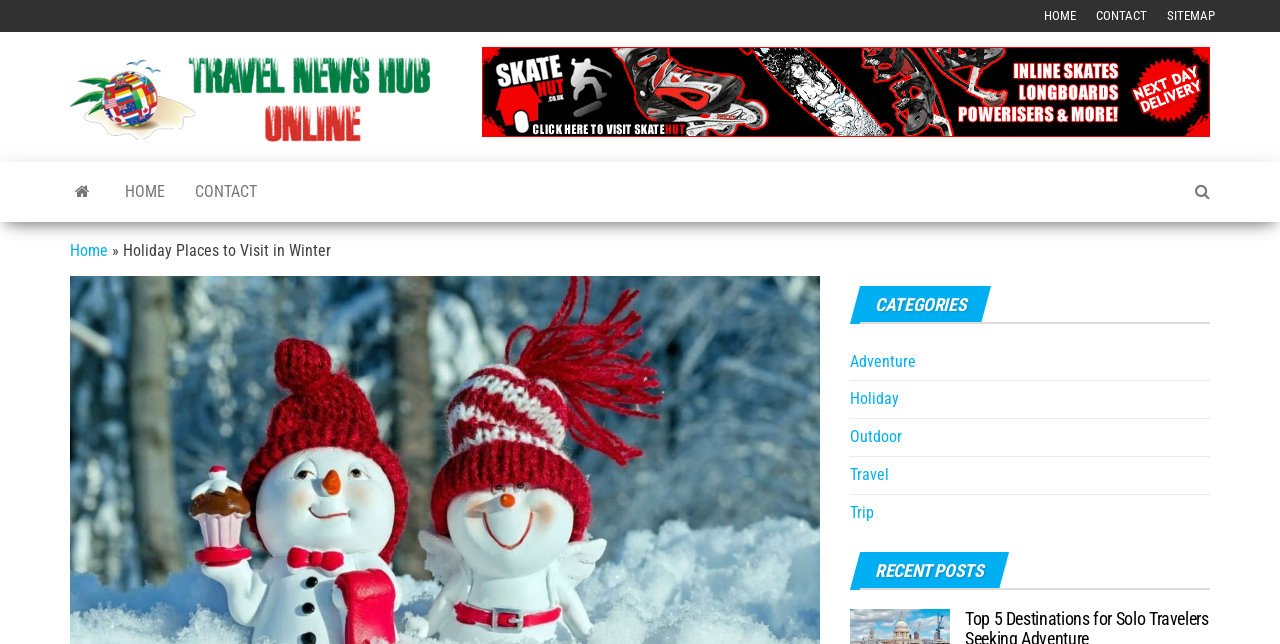How many categories are listed on the webpage?
Look at the image and respond with a one-word or short-phrase answer.

5